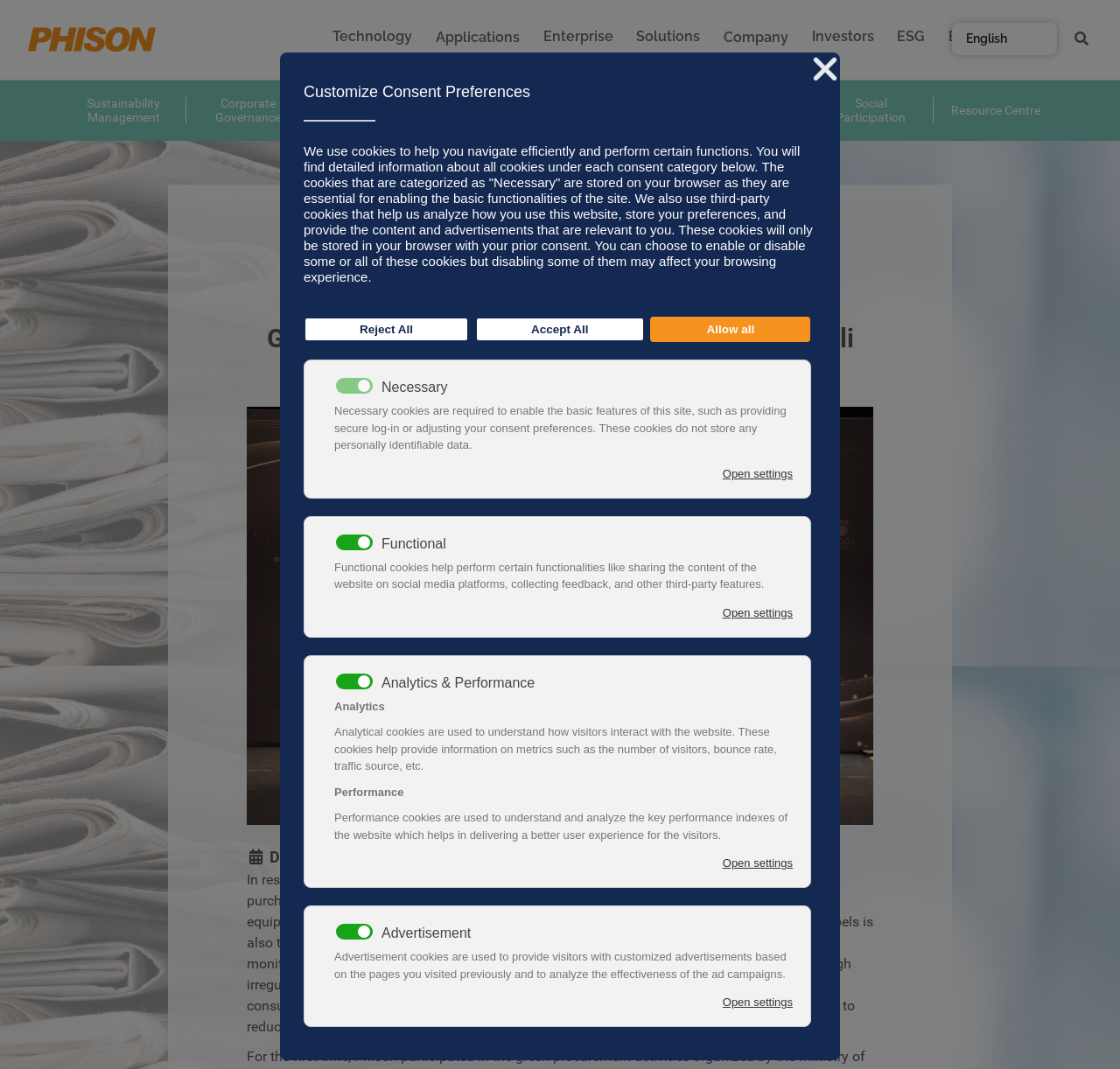Could you indicate the bounding box coordinates of the region to click in order to complete this instruction: "Click the PHISON Logo".

[0.025, 0.026, 0.195, 0.049]